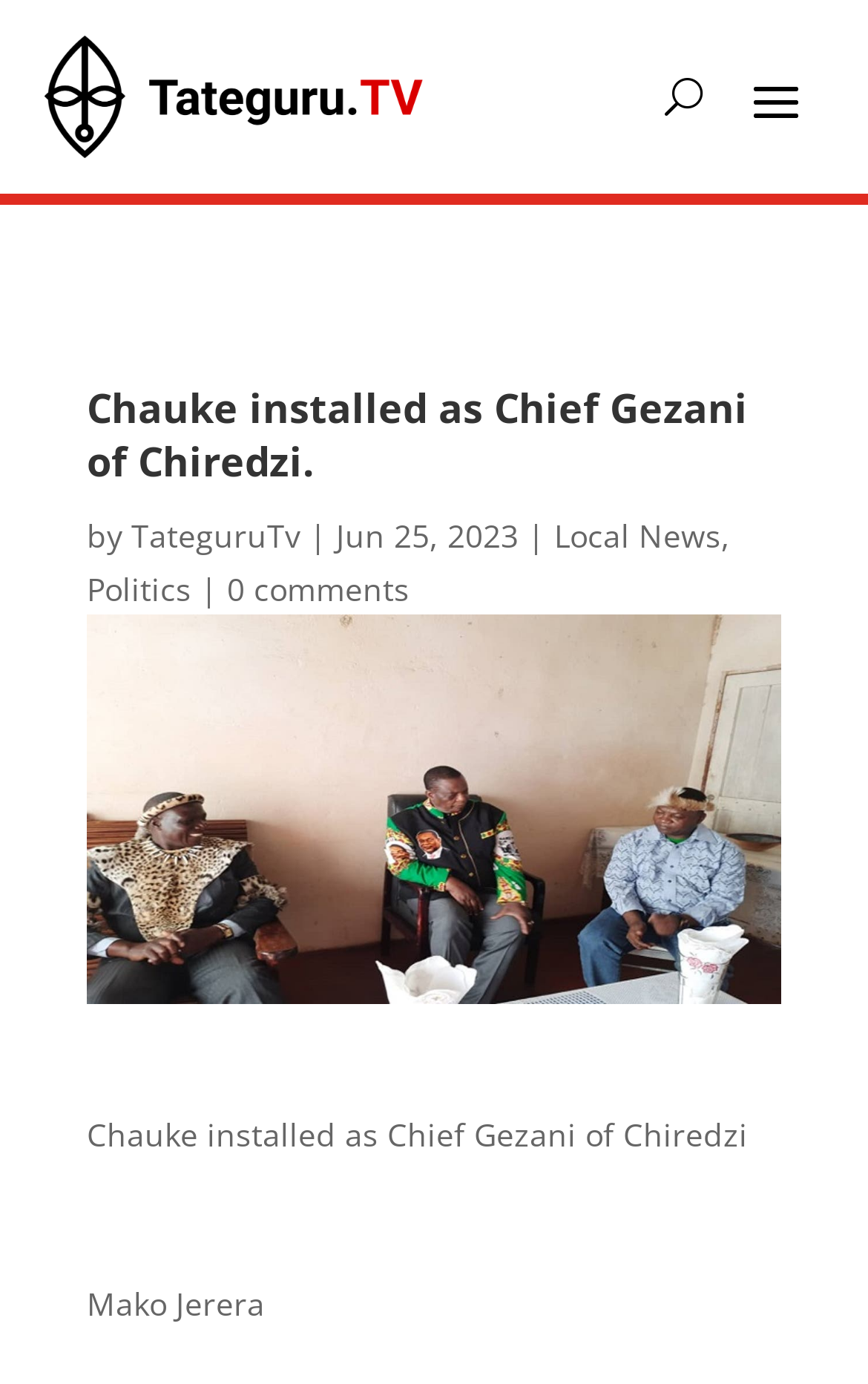Using the provided element description: "TateguruTv", identify the bounding box coordinates. The coordinates should be four floats between 0 and 1 in the order [left, top, right, bottom].

[0.151, 0.371, 0.346, 0.402]